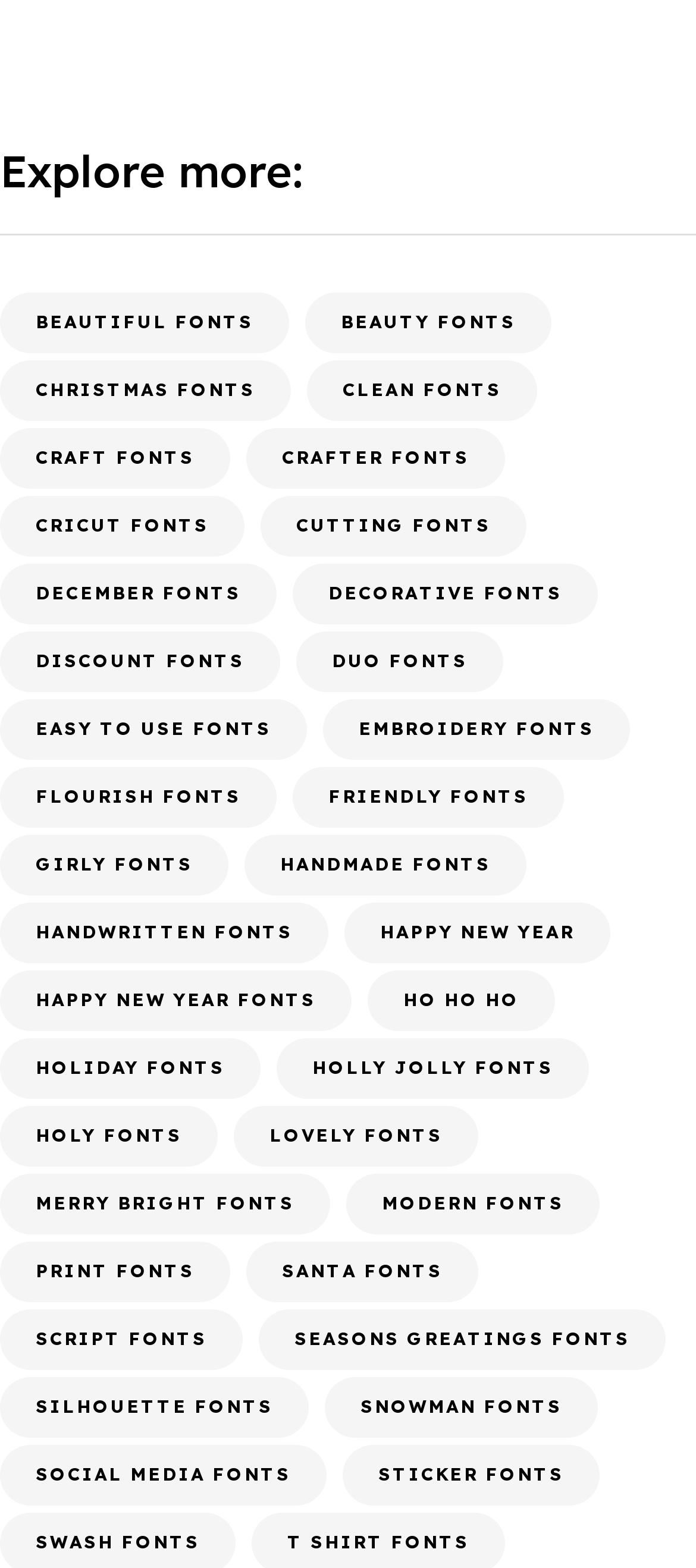Can you give a detailed response to the following question using the information from the image? Is there a font category for handwritten fonts?

Yes, there is a font category for handwritten fonts, which is 'HANDWRITTEN FONTS', a link element located at [0.0, 0.576, 0.472, 0.614] on the webpage.